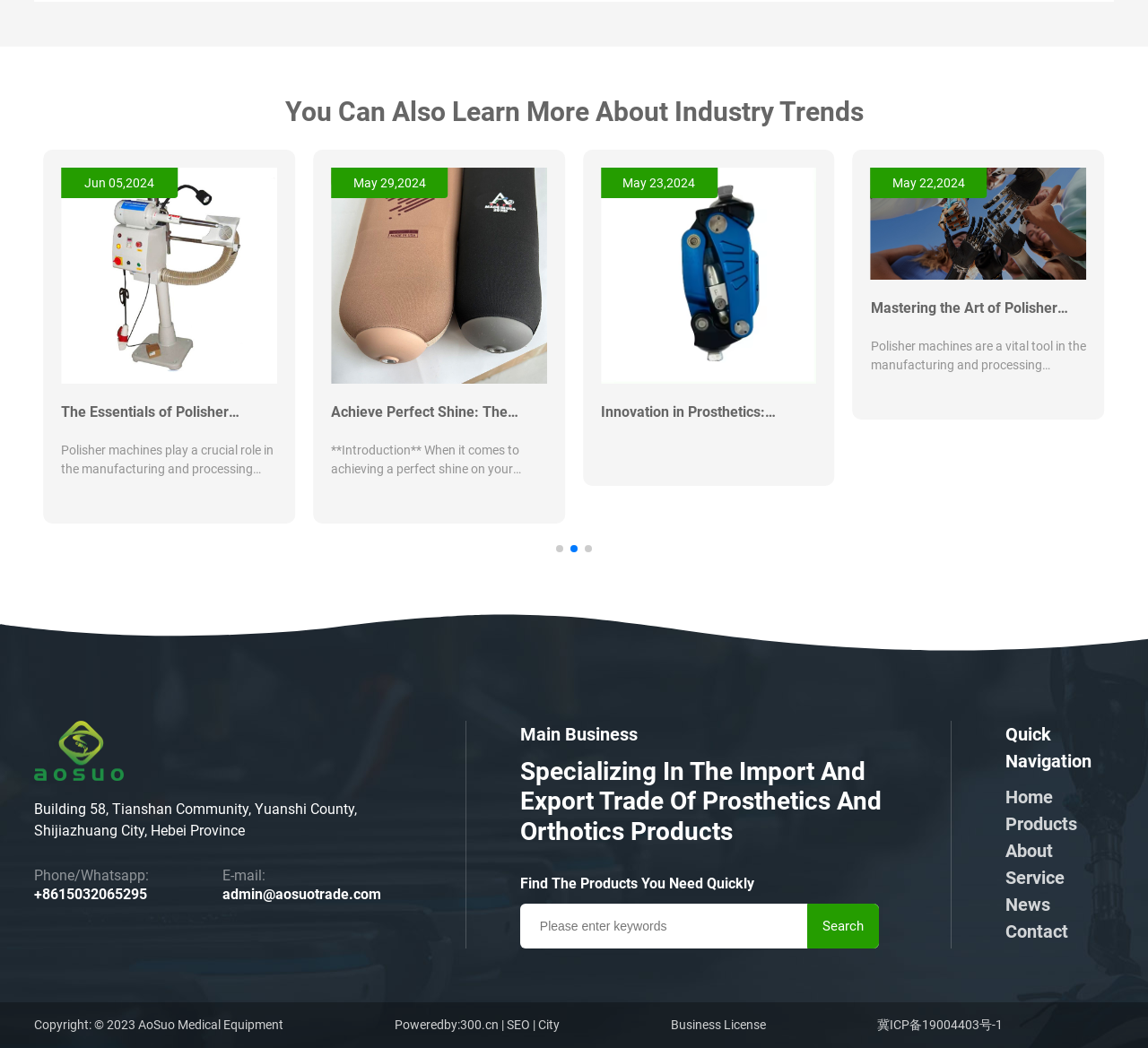Determine the coordinates of the bounding box that should be clicked to complete the instruction: "Click the 'Search' button". The coordinates should be represented by four float numbers between 0 and 1: [left, top, right, bottom].

[0.703, 0.862, 0.765, 0.905]